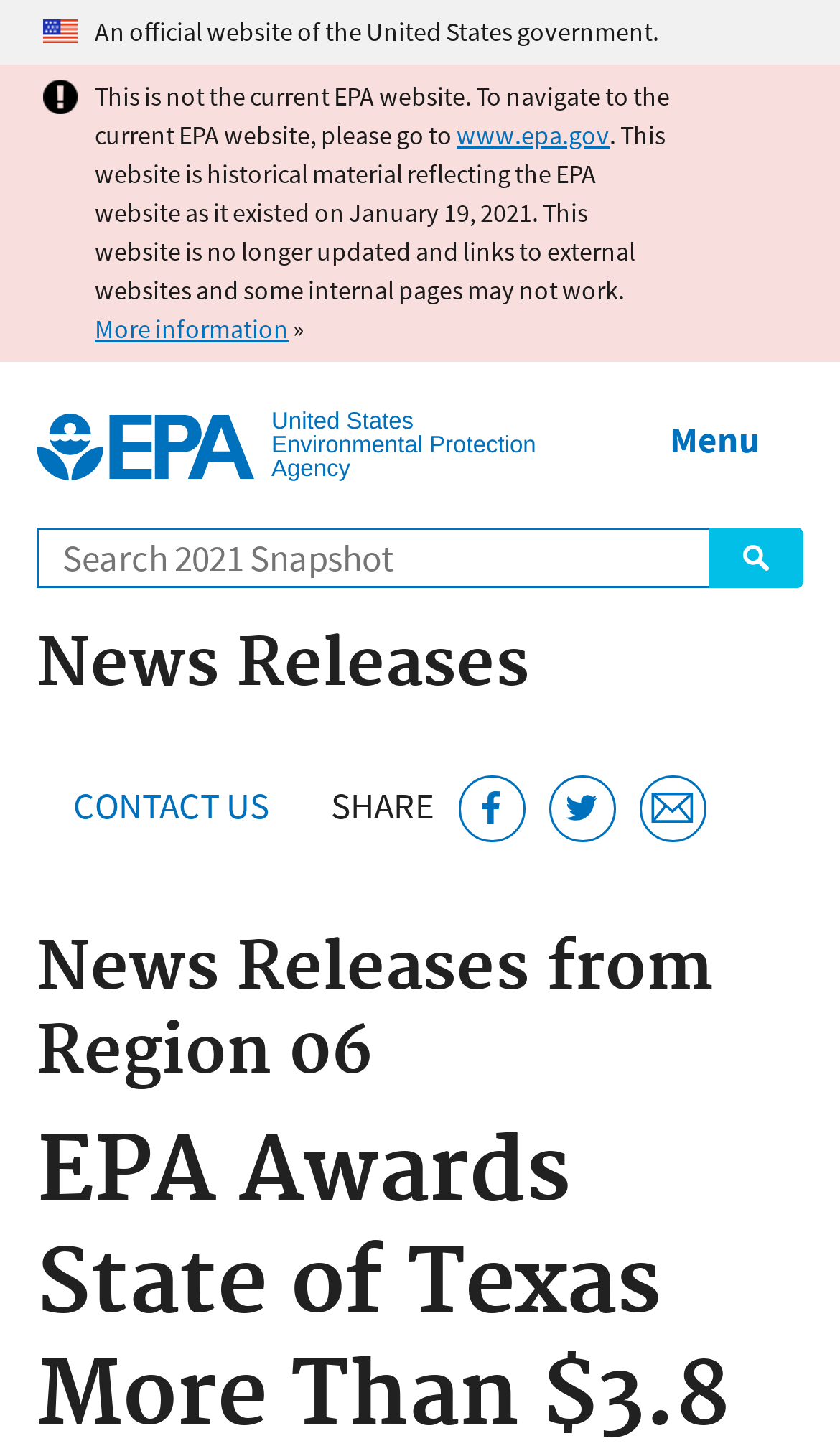Find the bounding box coordinates for the element that must be clicked to complete the instruction: "Contact us". The coordinates should be four float numbers between 0 and 1, indicated as [left, top, right, bottom].

[0.087, 0.54, 0.321, 0.573]